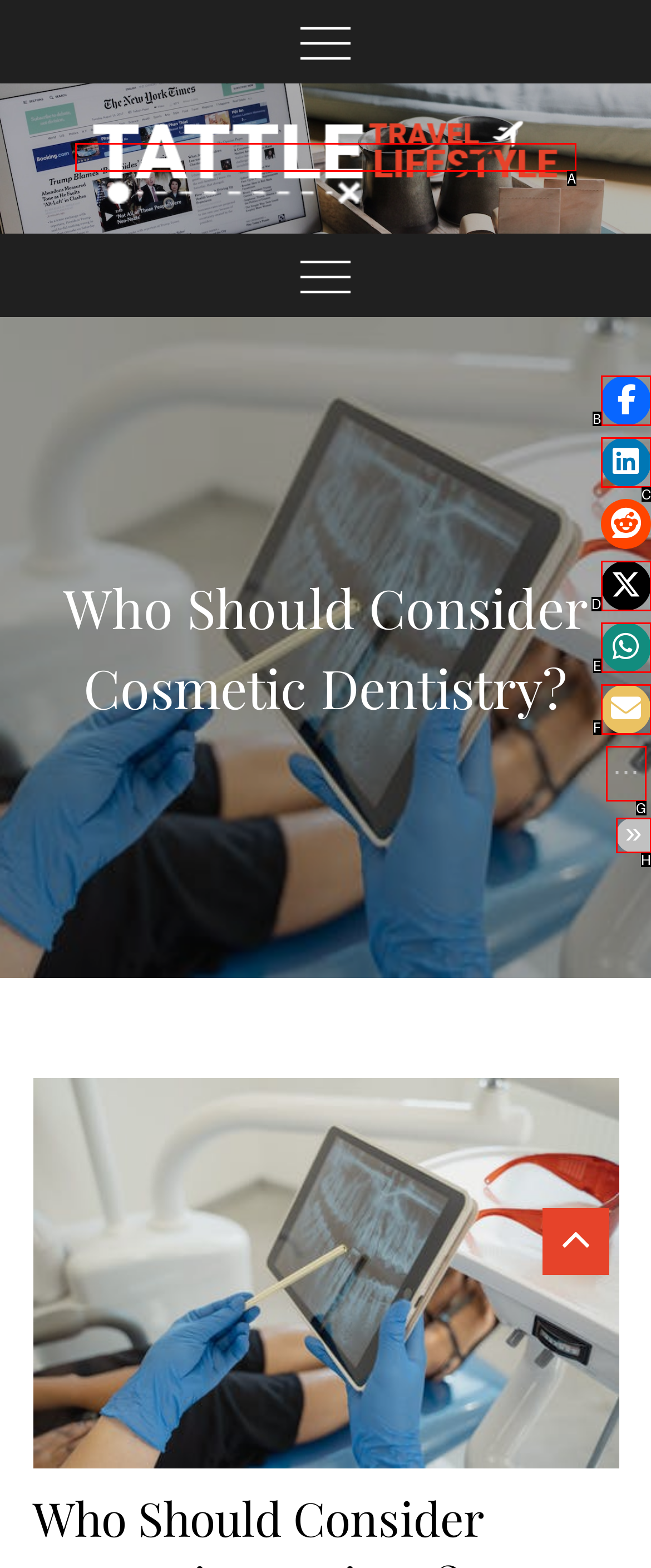Assess the description: parent_node: Loving Healing Press and select the option that matches. Provide the letter of the chosen option directly from the given choices.

None